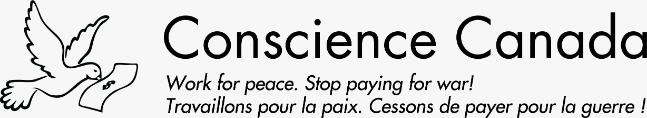Give a short answer to this question using one word or a phrase:
What is the message written in French?

Travaillons pour la paix. Cessons de payer pour la guerre !